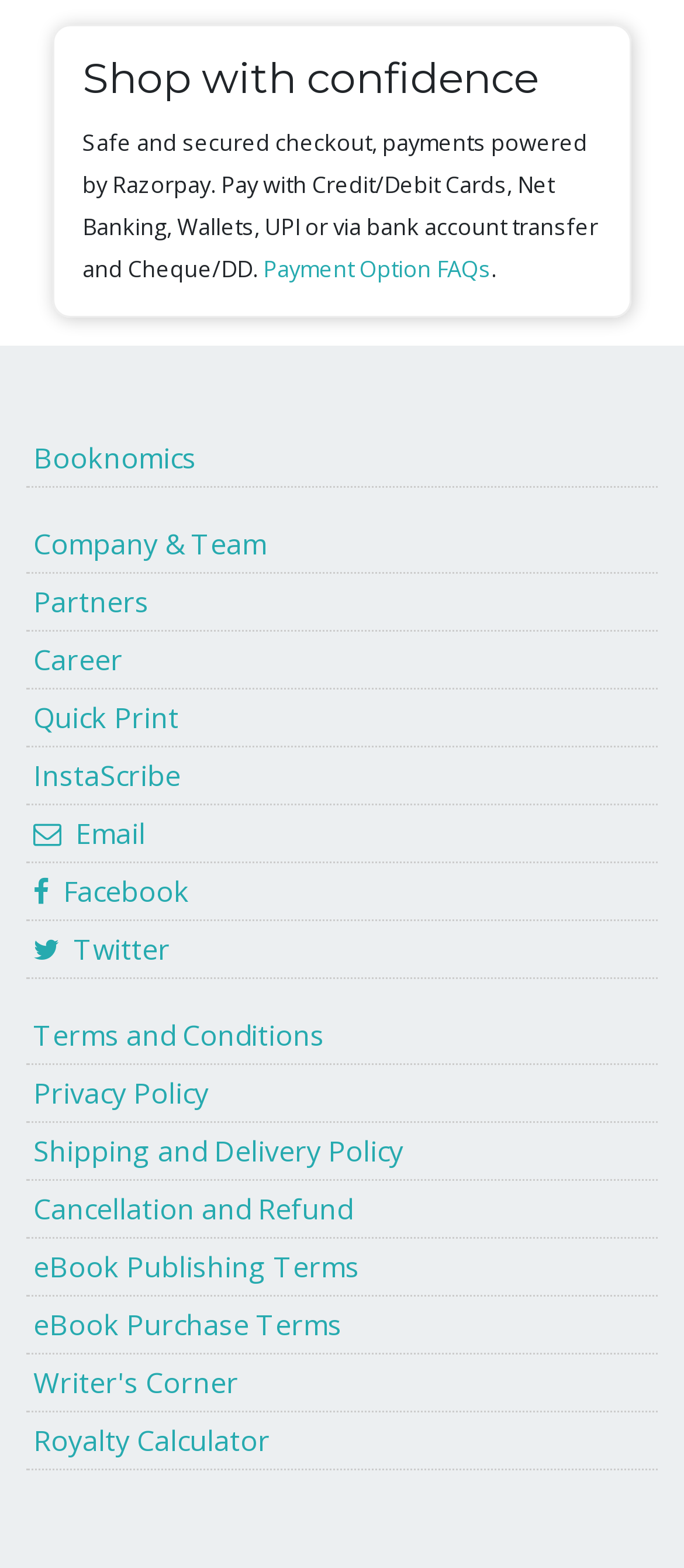Find the bounding box coordinates of the element I should click to carry out the following instruction: "Check the terms and conditions".

[0.038, 0.642, 0.962, 0.679]